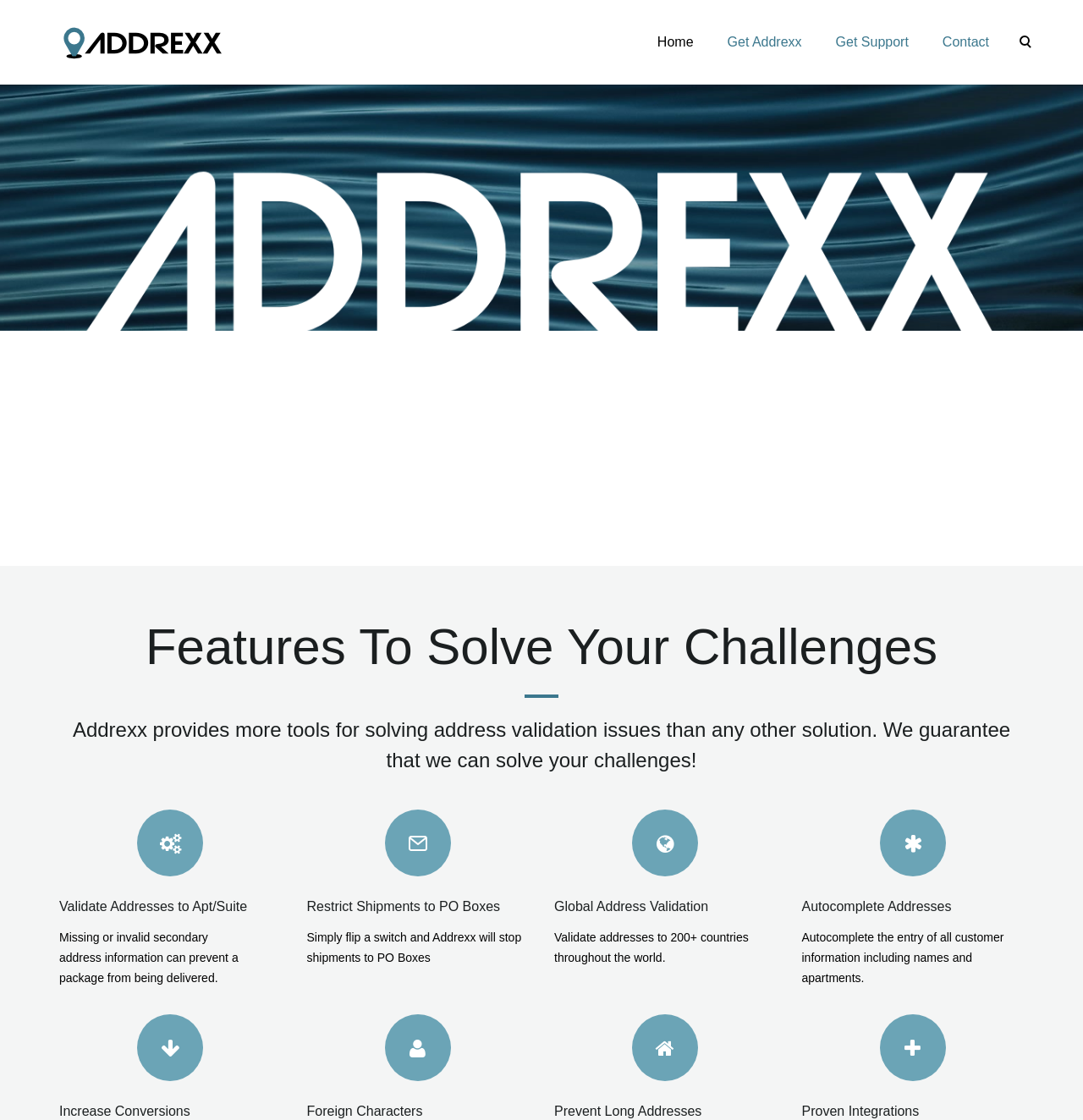What is the name of the company?
From the details in the image, provide a complete and detailed answer to the question.

The name of the company is Addrexx, which can be found in the top-left corner of the webpage as a link and an image.